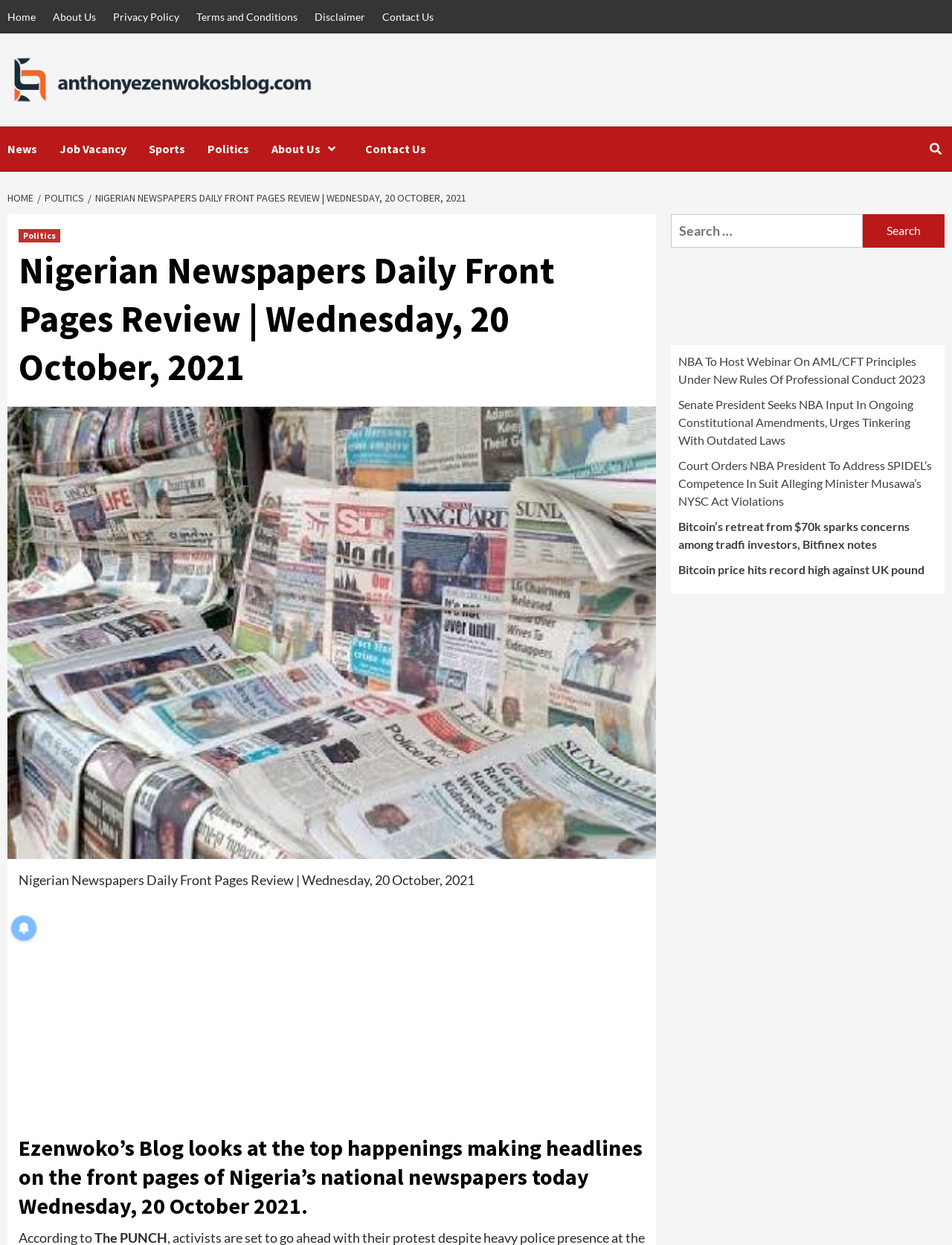Construct a comprehensive description capturing every detail on the webpage.

The webpage is a blog focused on Nigerian newspapers, with a title "Nigerian Newspapers Daily Front Pages Review | Wednesday, 20 October, 2021" at the top. Below the title, there is a navigation menu with links to "Home", "About Us", "Privacy Policy", "Terms and Conditions", "Disclaimer", and "Contact Us". 

To the right of the navigation menu, there is a logo of "Anthony Ezenwoko's Blog" with a link to the blog's homepage. Below the logo, there are links to different categories, including "News", "Job Vacancy", "Sports", "Politics", and "About Us", with an arrow icon next to the "About Us" link.

Further down, there is a breadcrumbs navigation section with links to "HOME", "POLITICS", and the current page. Below the breadcrumbs, there is a header section with a link to "Politics" and a heading that displays the title of the current page.

The main content of the page is an article with a heading that summarizes the content, "Ezenwoko’s Blog looks at the top happenings making headlines on the front pages of Nigeria’s national newspapers today Wednesday, 20 October 2021." The article is accompanied by an advertisement iframe.

To the right of the main content, there is a complementary section with a search box and several news article links, including "NBA To Host Webinar On AML/CFT Principles Under New Rules Of Professional Conduct 2023", "Senate President Seeks NBA Input In Ongoing Constitutional Amendments, Urges Tinkering With Outdated Laws", and others. There is also a small image at the bottom left of the page.